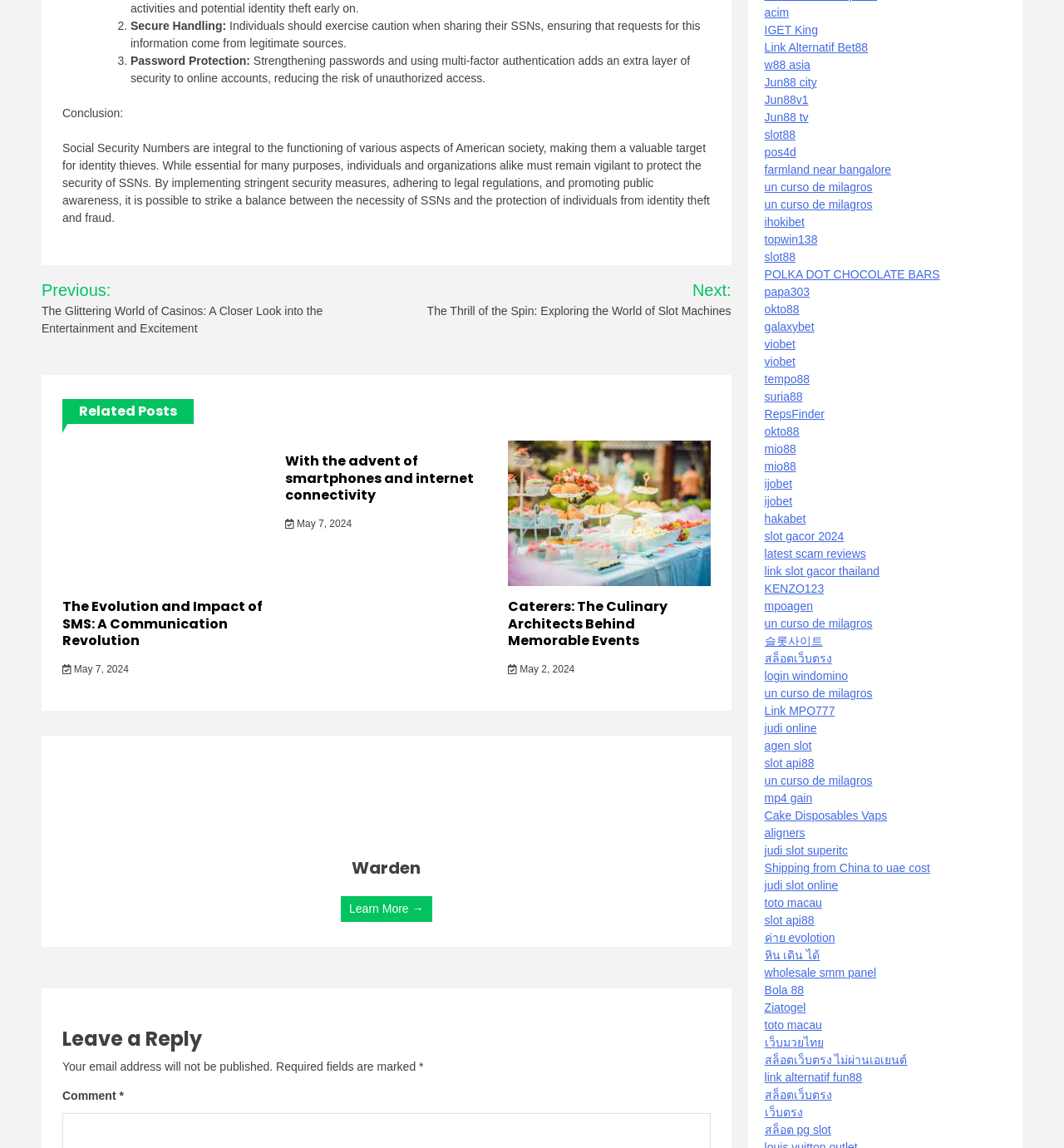What is the purpose of the 'Post navigation' section?
Give a single word or phrase answer based on the content of the image.

To navigate between posts